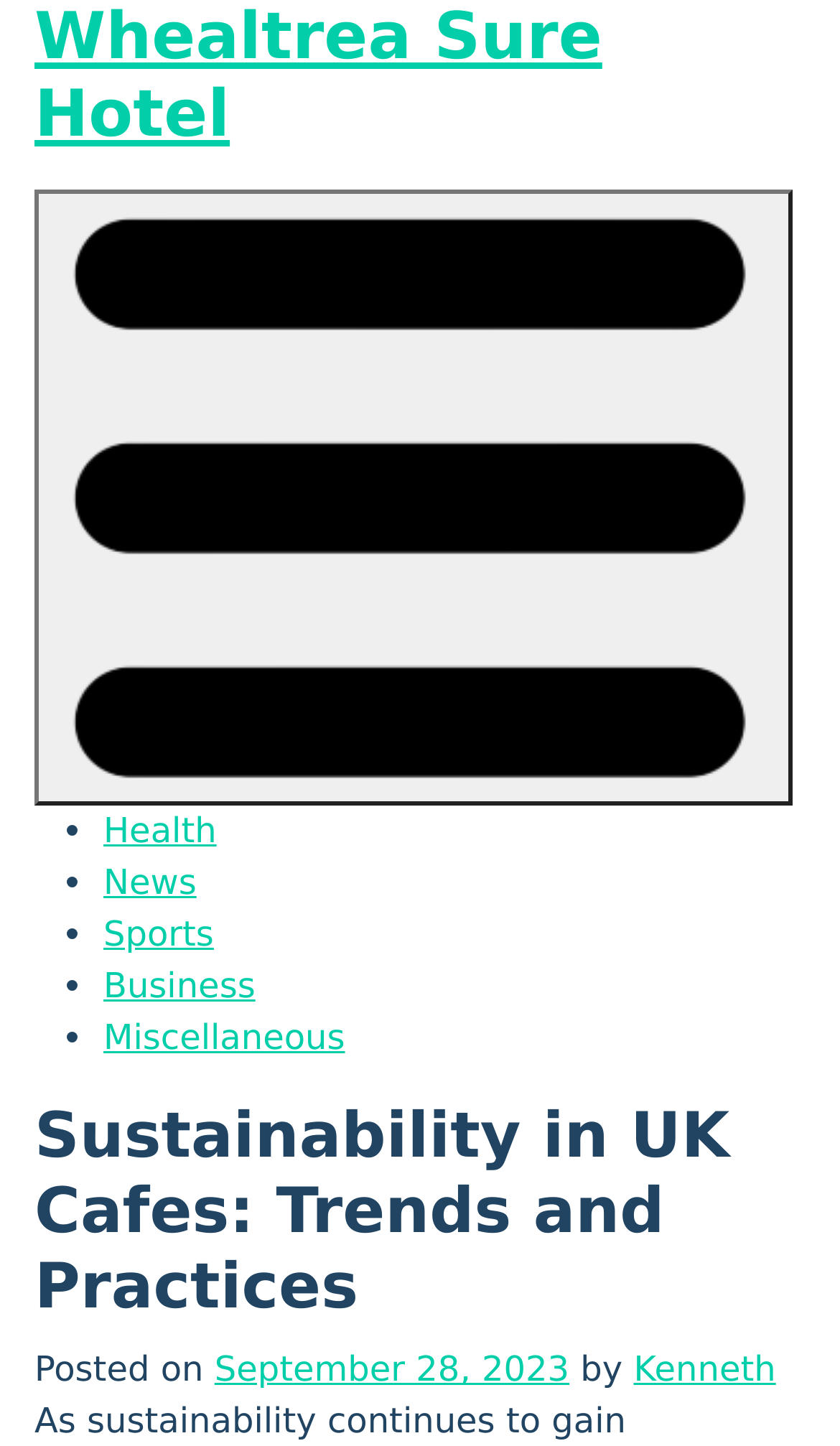Given the element description "Whealtrea Sure Hotel", identify the bounding box of the corresponding UI element.

[0.041, 0.0, 0.717, 0.106]